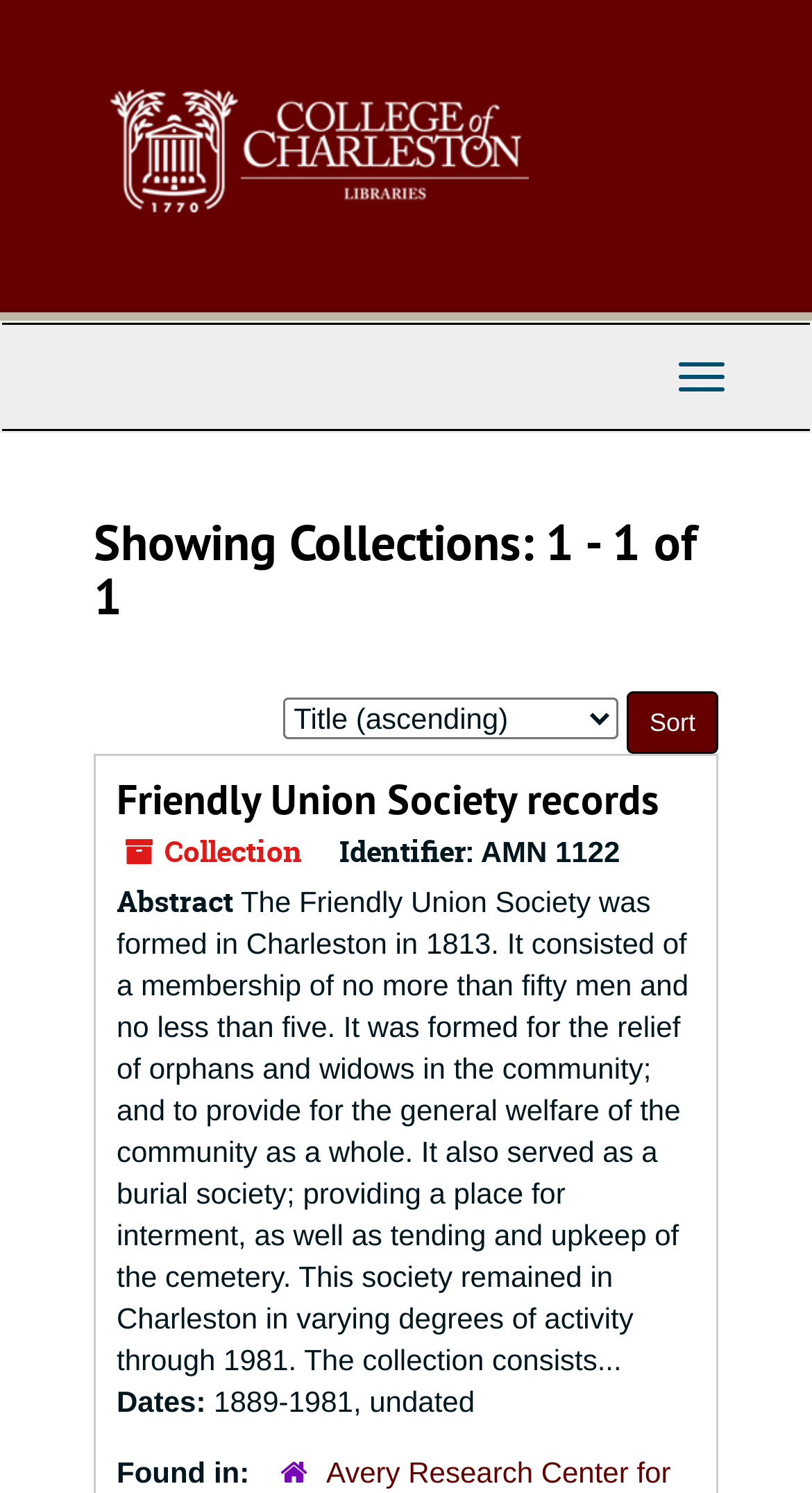Please reply to the following question with a single word or a short phrase:
What is the name of the collection?

Friendly Union Society records